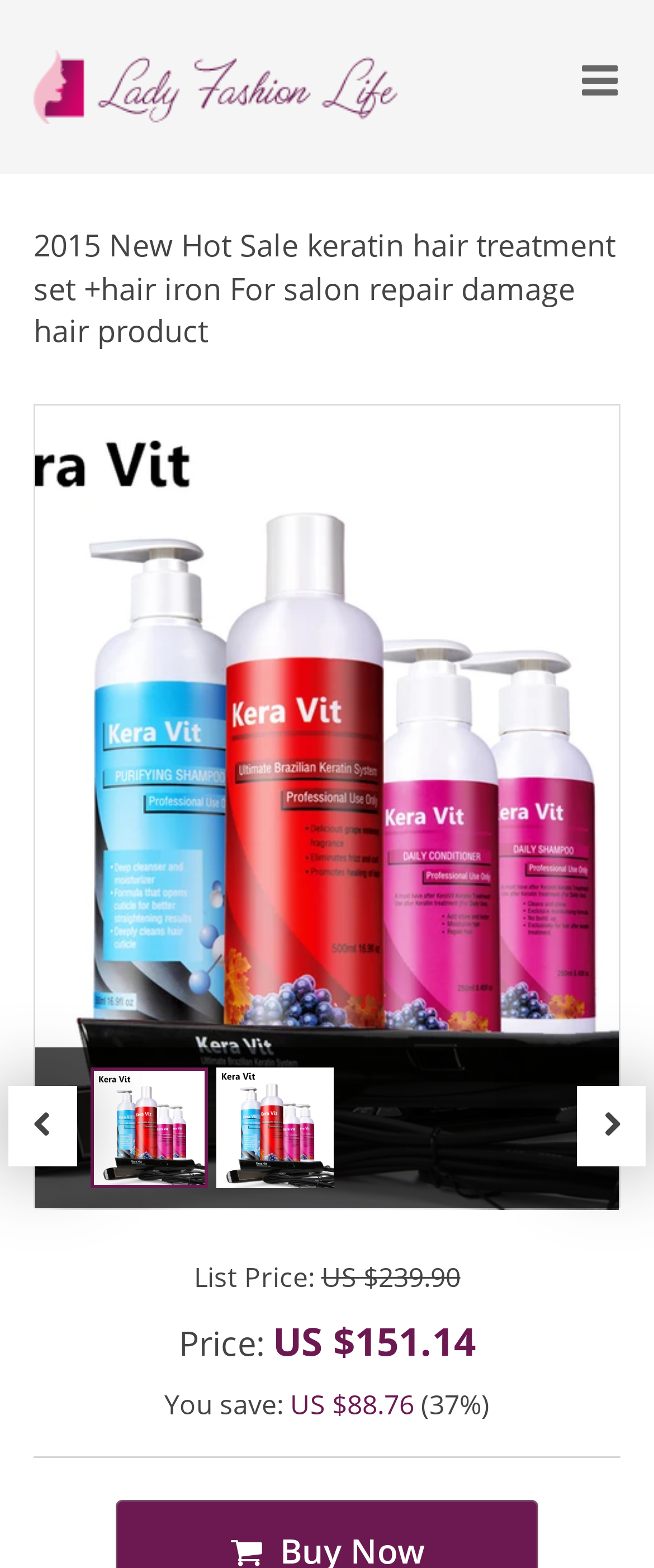Identify the bounding box of the HTML element described as: "Previous".

[0.013, 0.693, 0.118, 0.744]